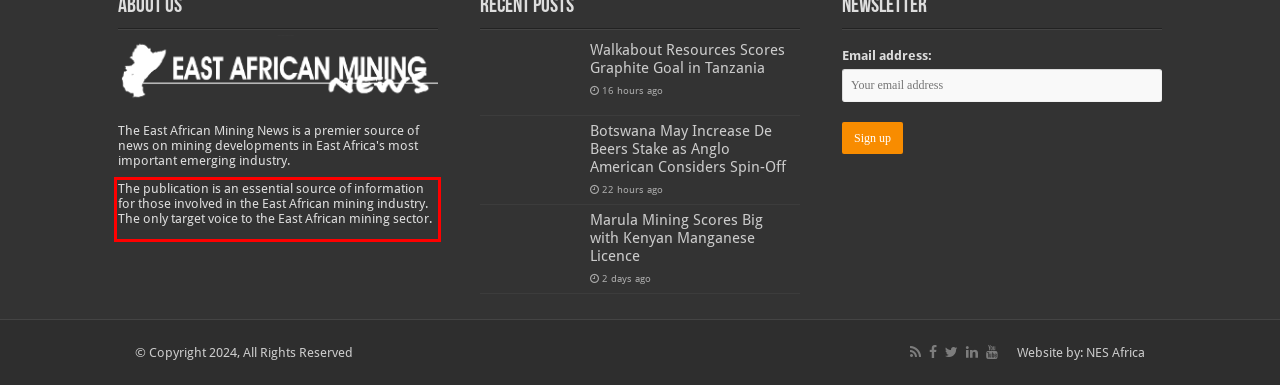Identify and transcribe the text content enclosed by the red bounding box in the given screenshot.

The publication is an essential source of information for those involved in the East African mining industry. The only target voice to the East African mining sector.